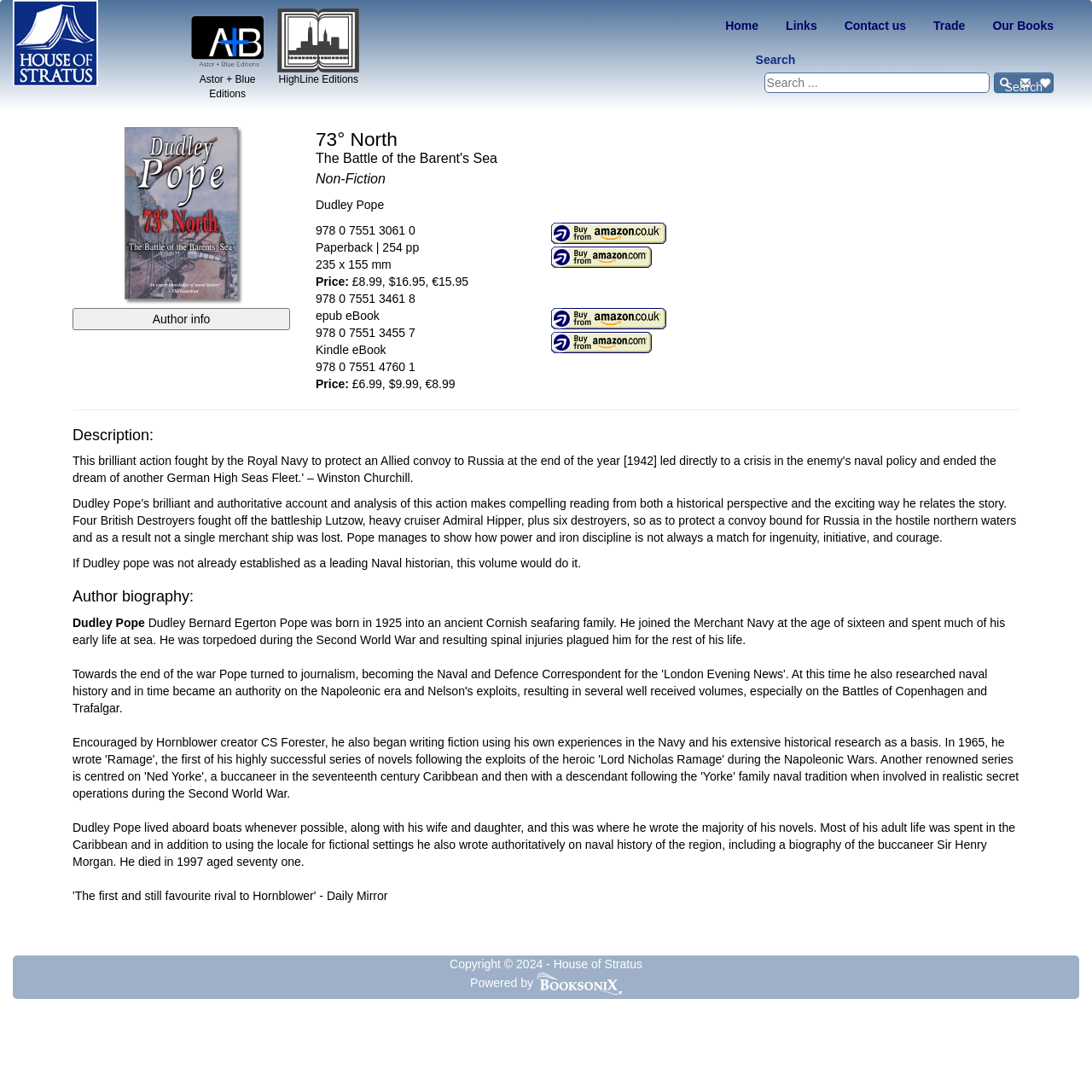Analyze and describe the webpage in a detailed narrative.

This webpage is about a book titled "73° North" by Dudley Pope, published by House of Stratus. At the top, there is a navigation menu with links to "Home", "Links", "Contact us", "Trade", and "Our Books". Next to the navigation menu, there is a search bar with a button.

Below the navigation menu, there is a section dedicated to the book. It features an image of the book cover, along with the title "73° North" and the subtitle "The Battle of the Barent's Sea". The book is categorized as "Non-Fiction". The author's name, Dudley Pope, is displayed, along with the book's ISBN, format, and price in different currencies.

There are two buttons to buy the book from Amazon.co.uk and Amazon.com, each with an accompanying image. Below the book information, there is a horizontal separator line.

The next section is dedicated to the book's description, which is a lengthy text that summarizes the book's content. The description is followed by a section about the author's biography, which includes a brief overview of his life and writing career.

At the bottom of the page, there is a copyright notice and a powered-by statement with a link to the provider.